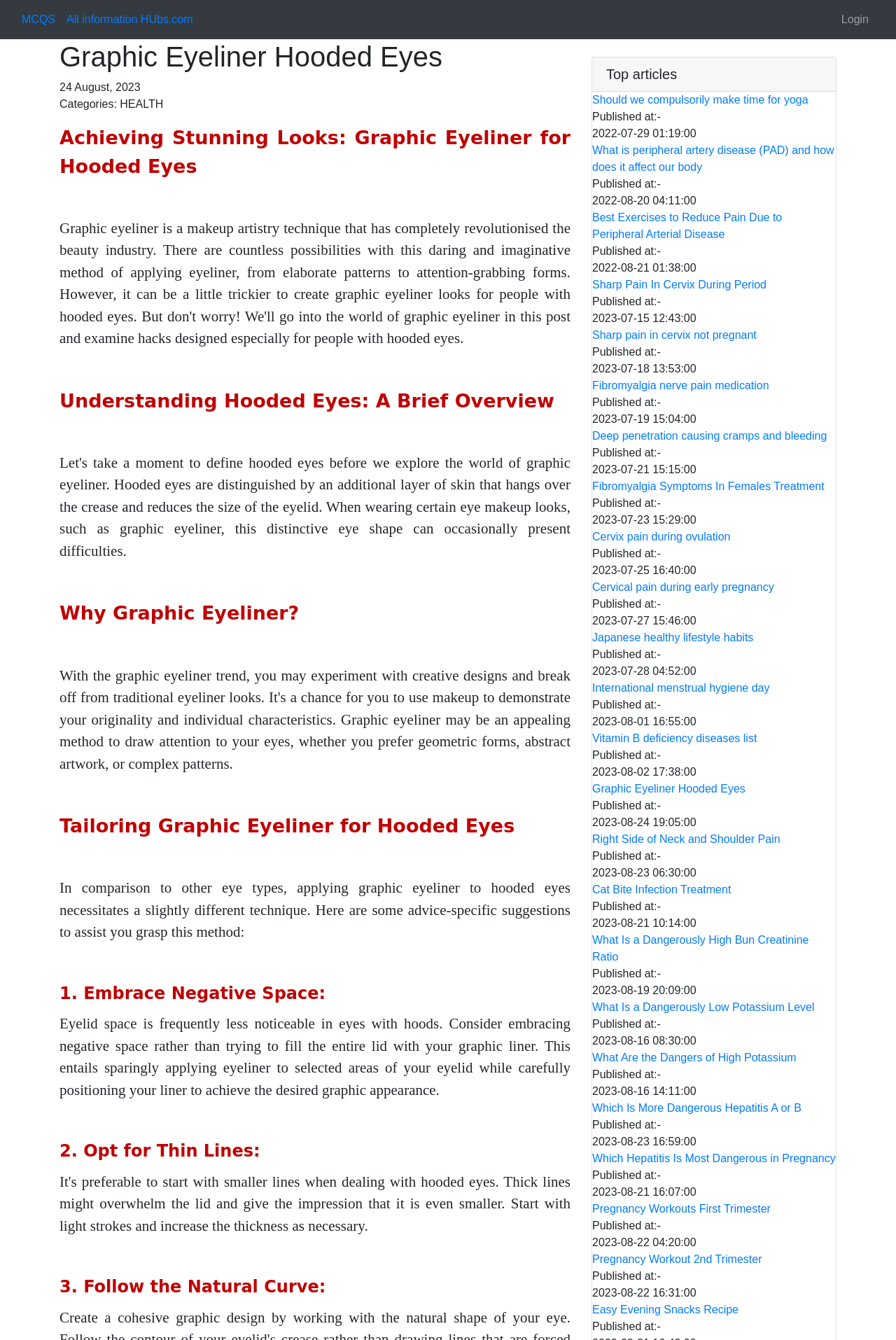Please provide the bounding box coordinates for the element that needs to be clicked to perform the following instruction: "Read the article 'Should we compulsorily make time for yoga'". The coordinates should be given as four float numbers between 0 and 1, i.e., [left, top, right, bottom].

[0.661, 0.068, 0.933, 0.081]